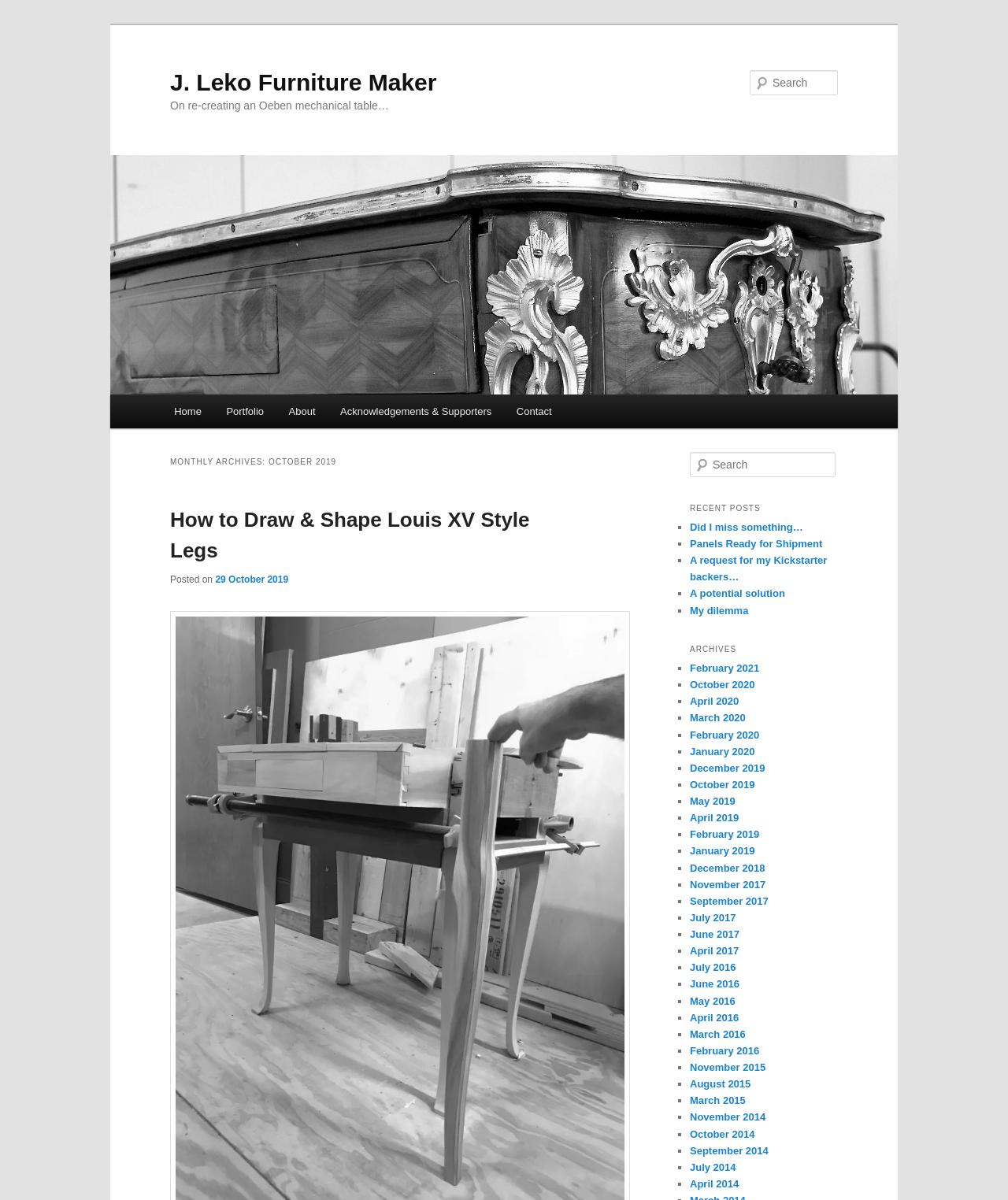Find the bounding box of the web element that fits this description: "A potential solution".

[0.684, 0.49, 0.779, 0.5]